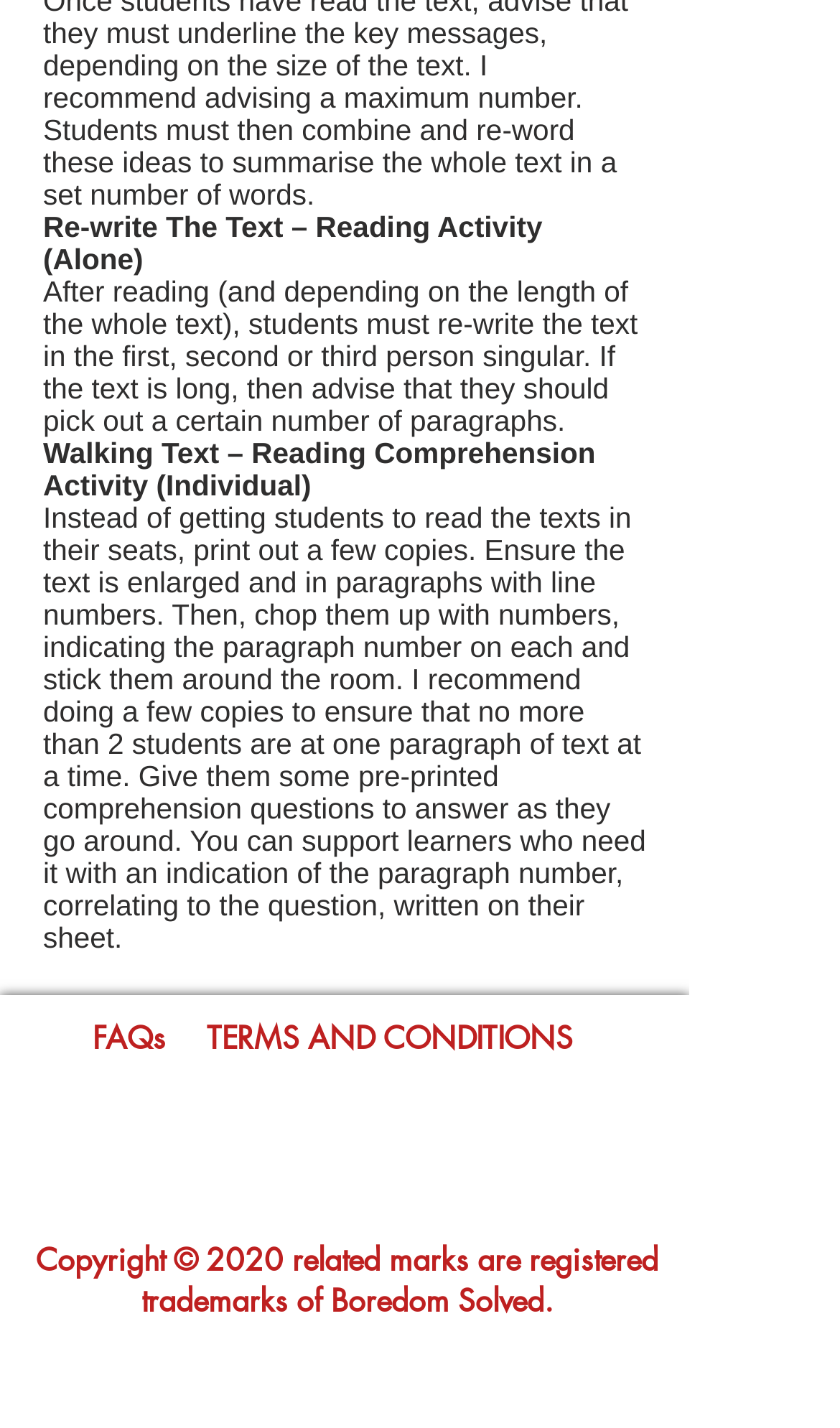How many social media links are available?
Based on the image, respond with a single word or phrase.

3